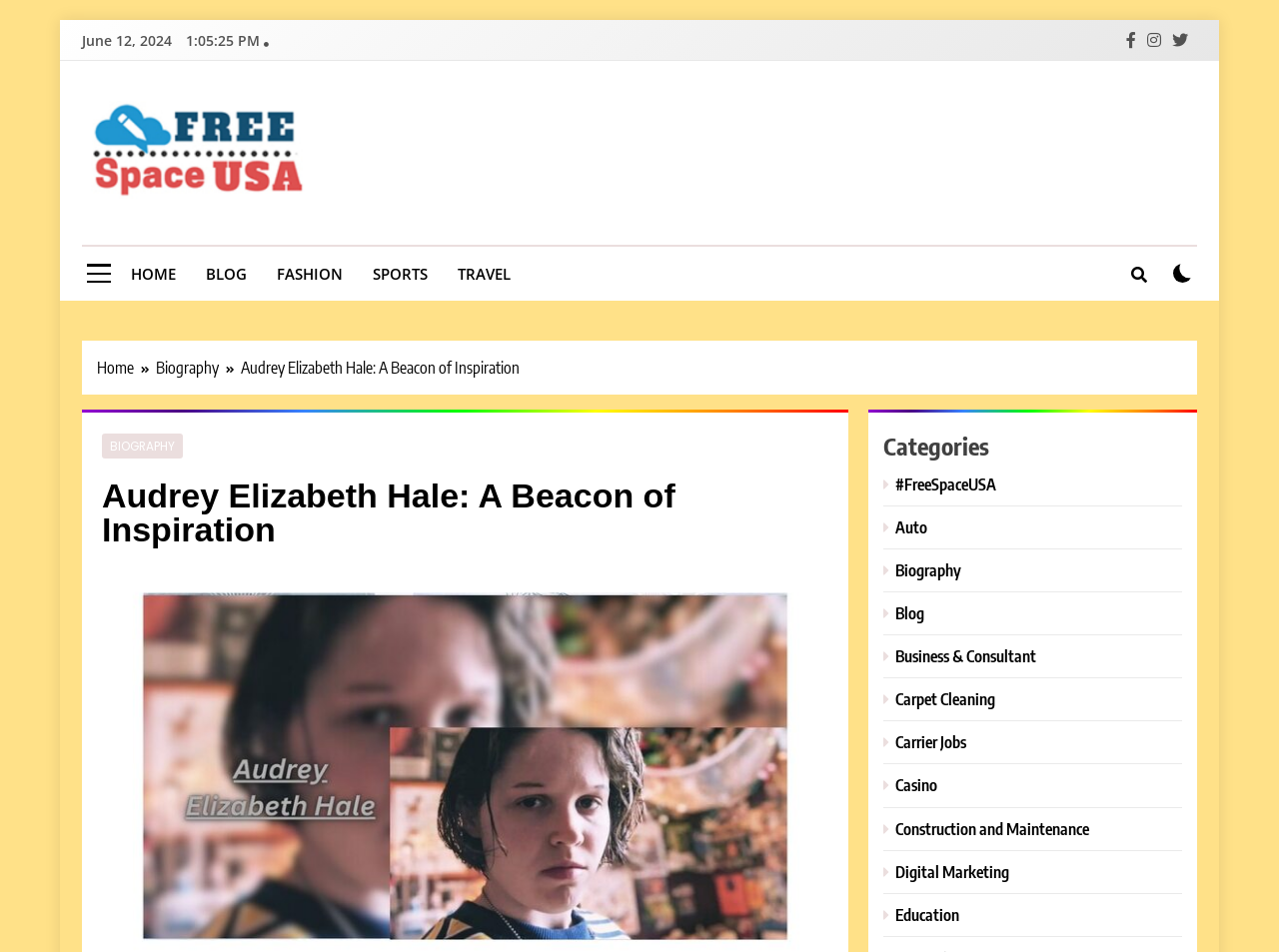Please study the image and answer the question comprehensively:
What are the categories listed on the webpage?

I found the categories by looking at the links with icons '' located at [0.691, 0.497, 0.783, 0.519] and subsequent links, which include categories such as Biography, Auto, Blog, and more.